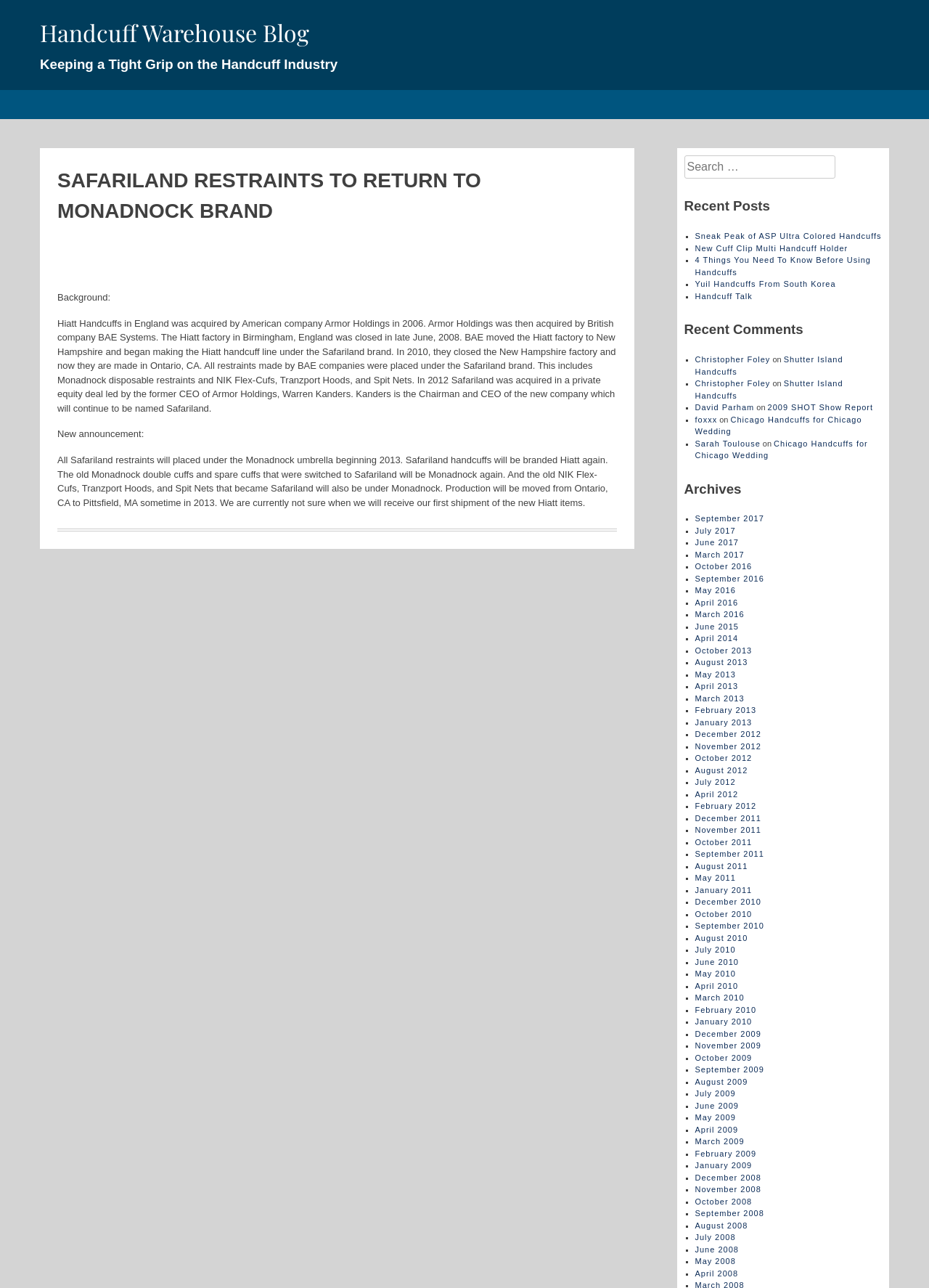Determine the bounding box coordinates for the HTML element mentioned in the following description: "Shutter Island Handcuffs". The coordinates should be a list of four floats ranging from 0 to 1, represented as [left, top, right, bottom].

[0.748, 0.276, 0.907, 0.292]